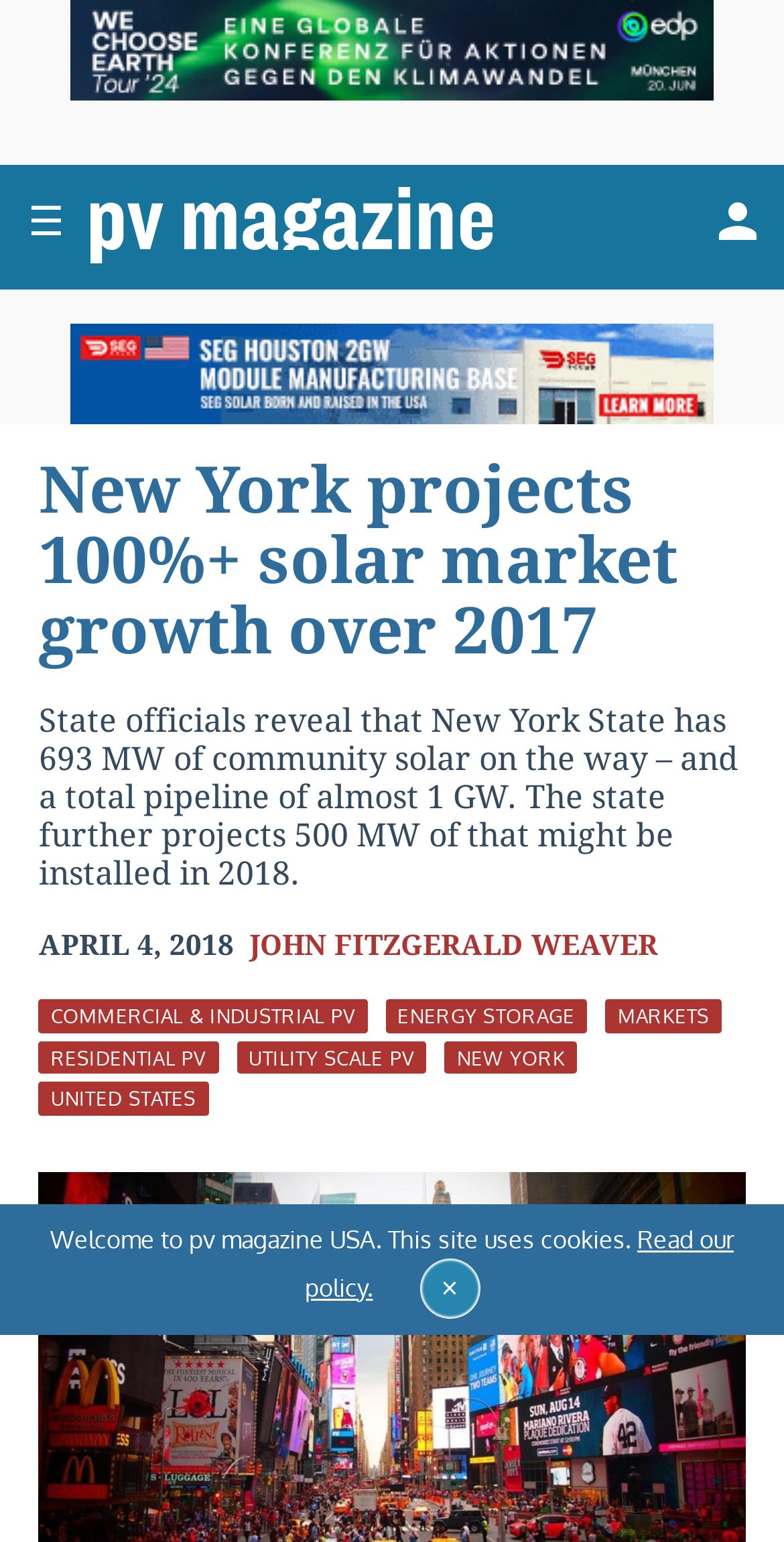Can you find the bounding box coordinates of the area I should click to execute the following instruction: "Explore the COMMERCIAL & INDUSTRIAL PV section"?

[0.049, 0.648, 0.469, 0.67]